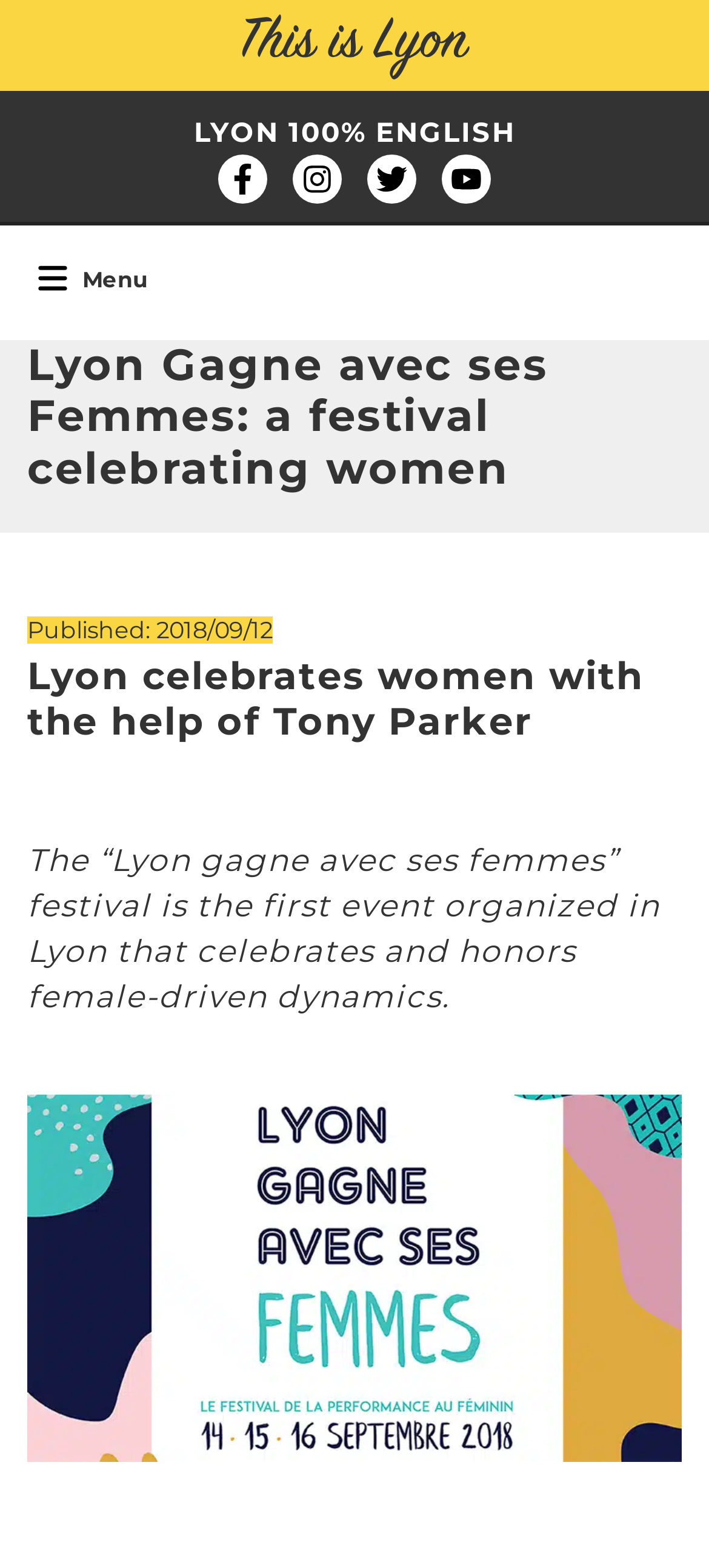Extract the text of the main heading from the webpage.

Lyon Gagne avec ses Femmes: a festival celebrating women